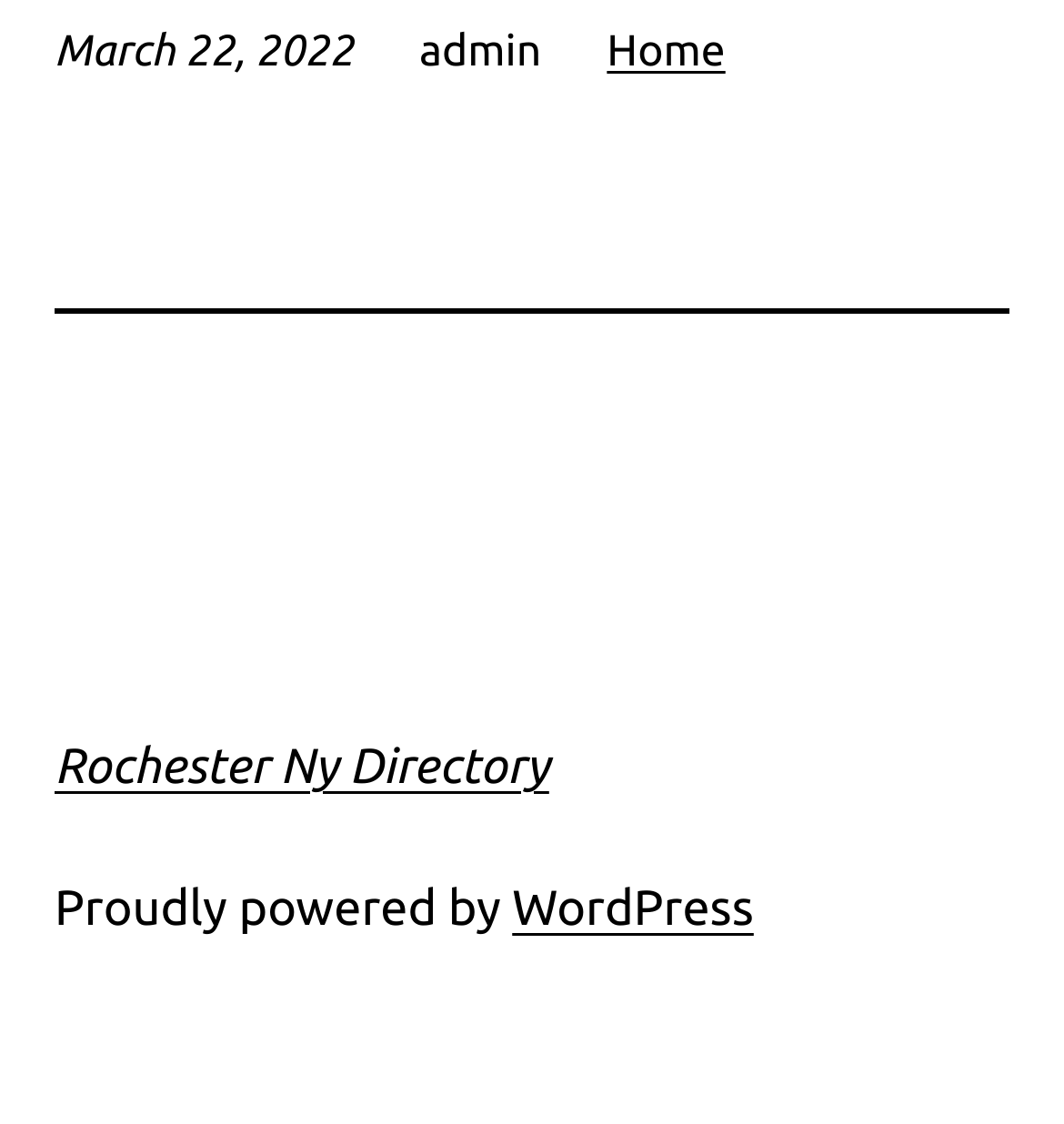Provide the bounding box coordinates of the UI element that matches the description: "Rochester Ny Directory".

[0.051, 0.657, 0.516, 0.706]